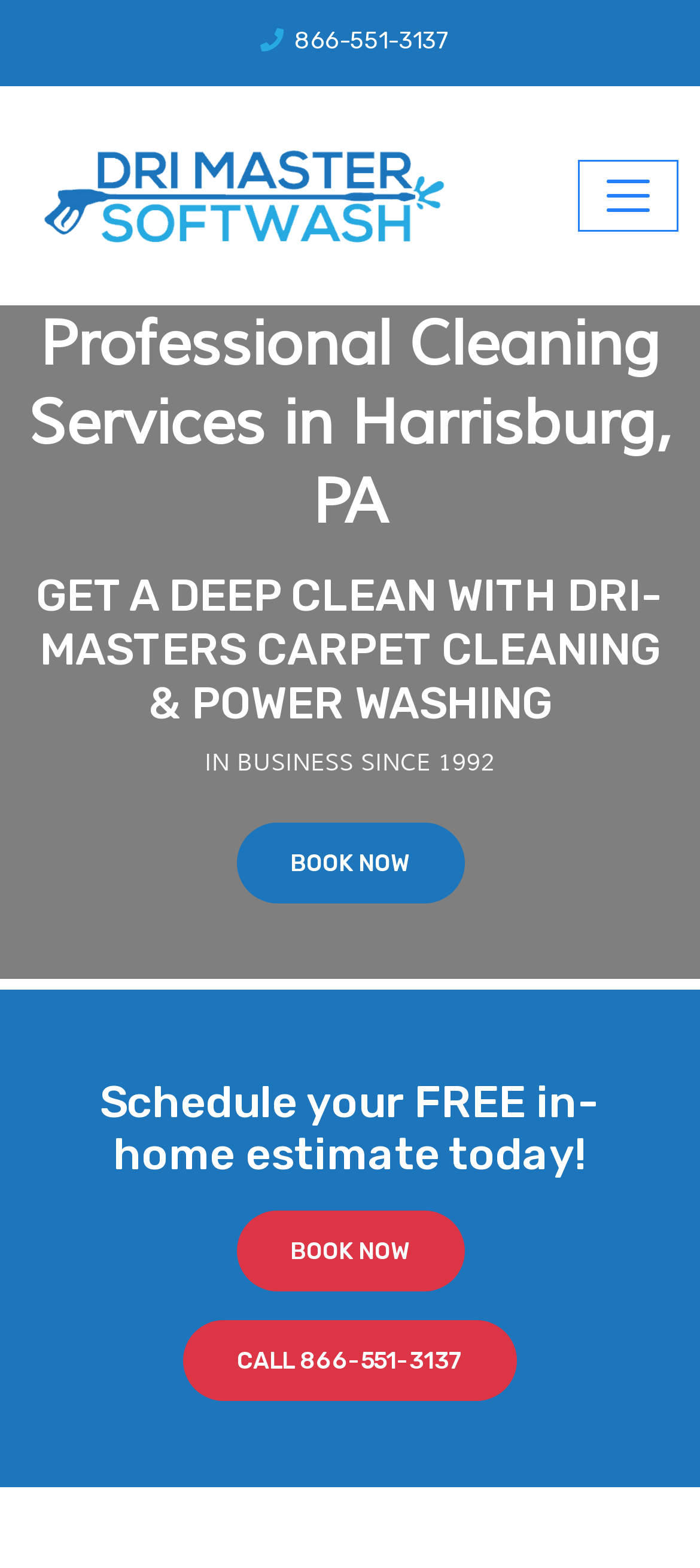Show the bounding box coordinates for the HTML element as described: "866-551-3137".

[0.421, 0.017, 0.641, 0.034]